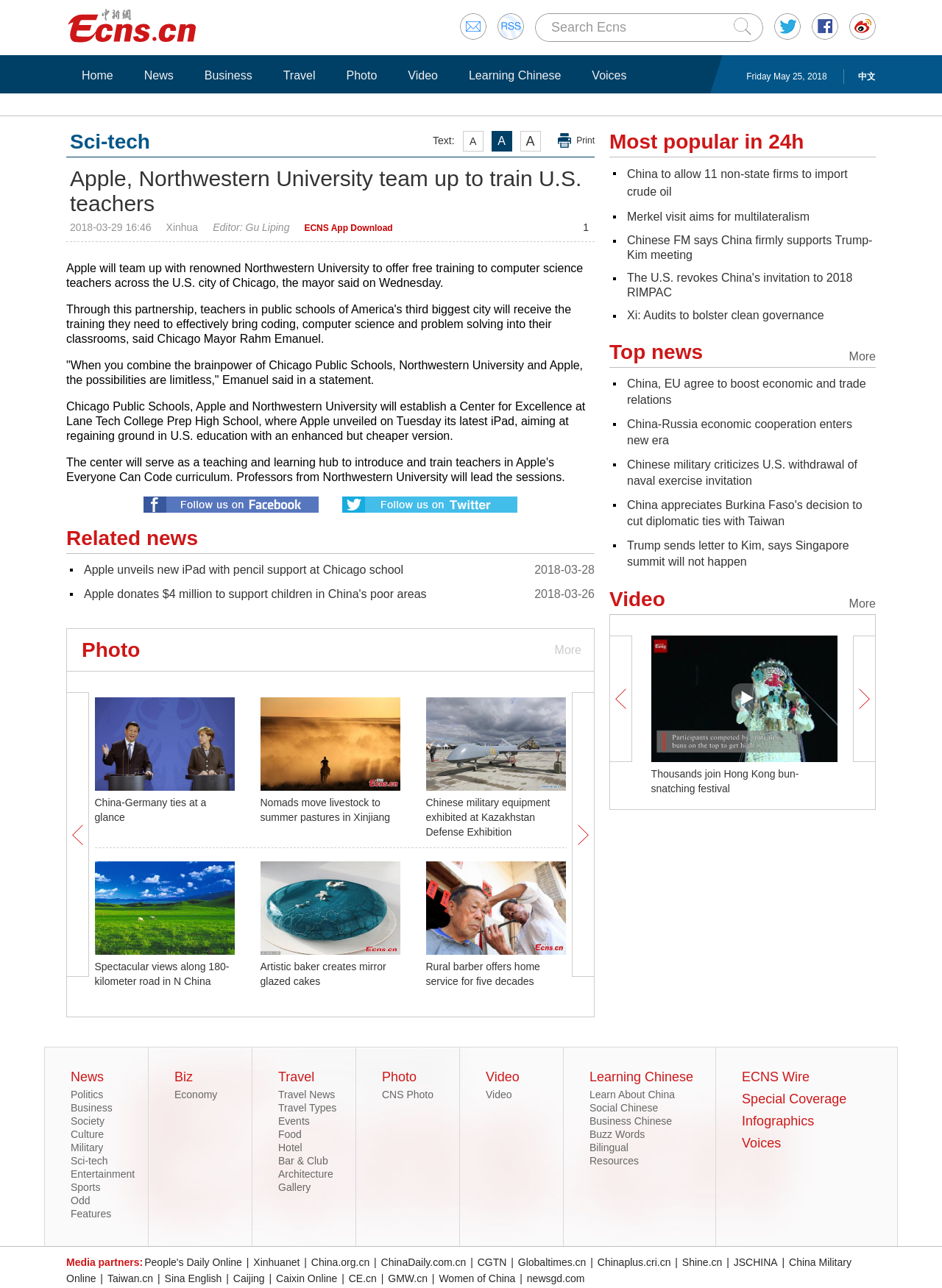Given the description of the UI element: "China Military Online", predict the bounding box coordinates in the form of [left, top, right, bottom], with each value being a float between 0 and 1.

[0.07, 0.975, 0.904, 0.997]